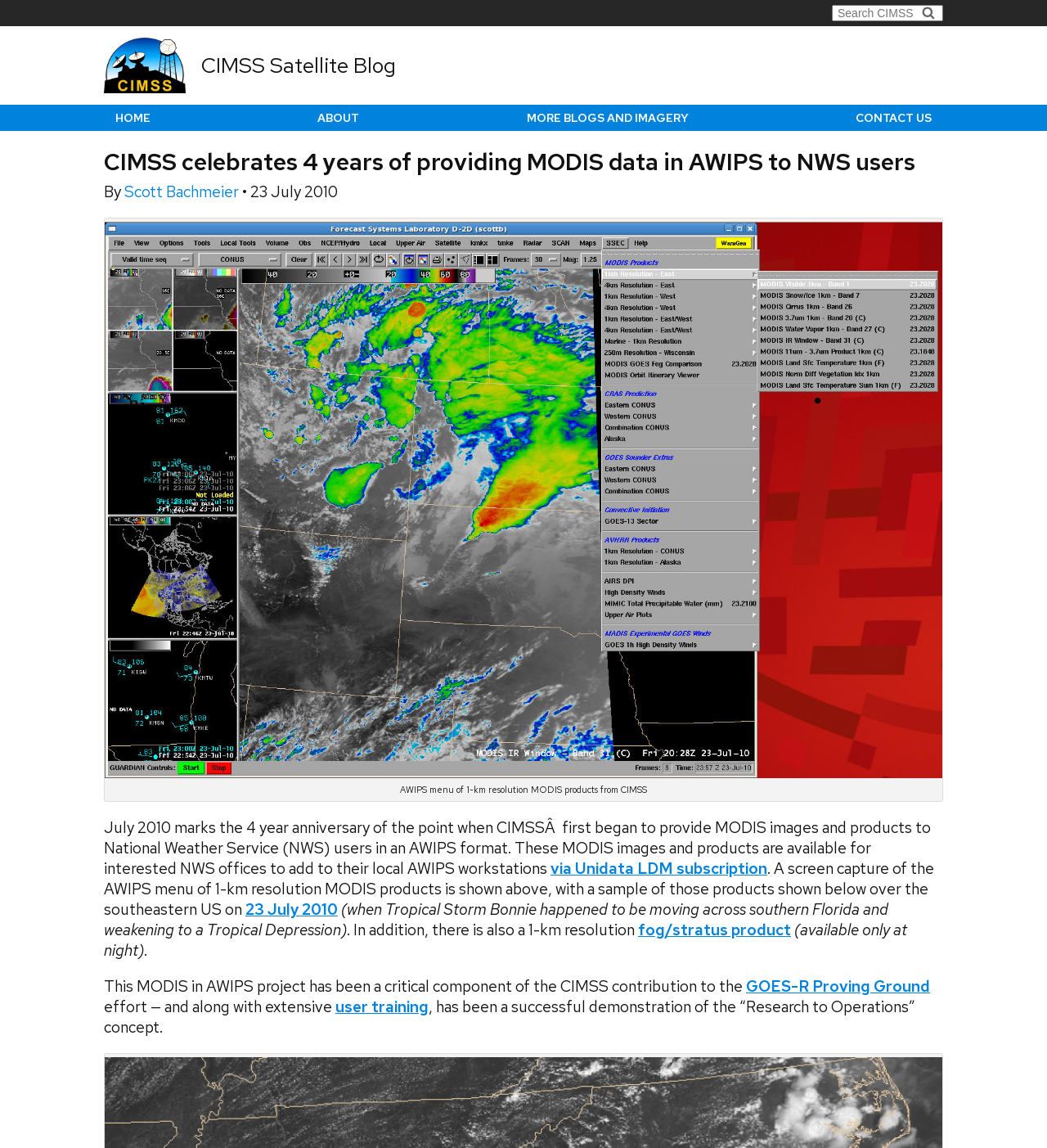What is the name of the project mentioned in the blog post?
Relying on the image, give a concise answer in one word or a brief phrase.

GOES-R Proving Ground